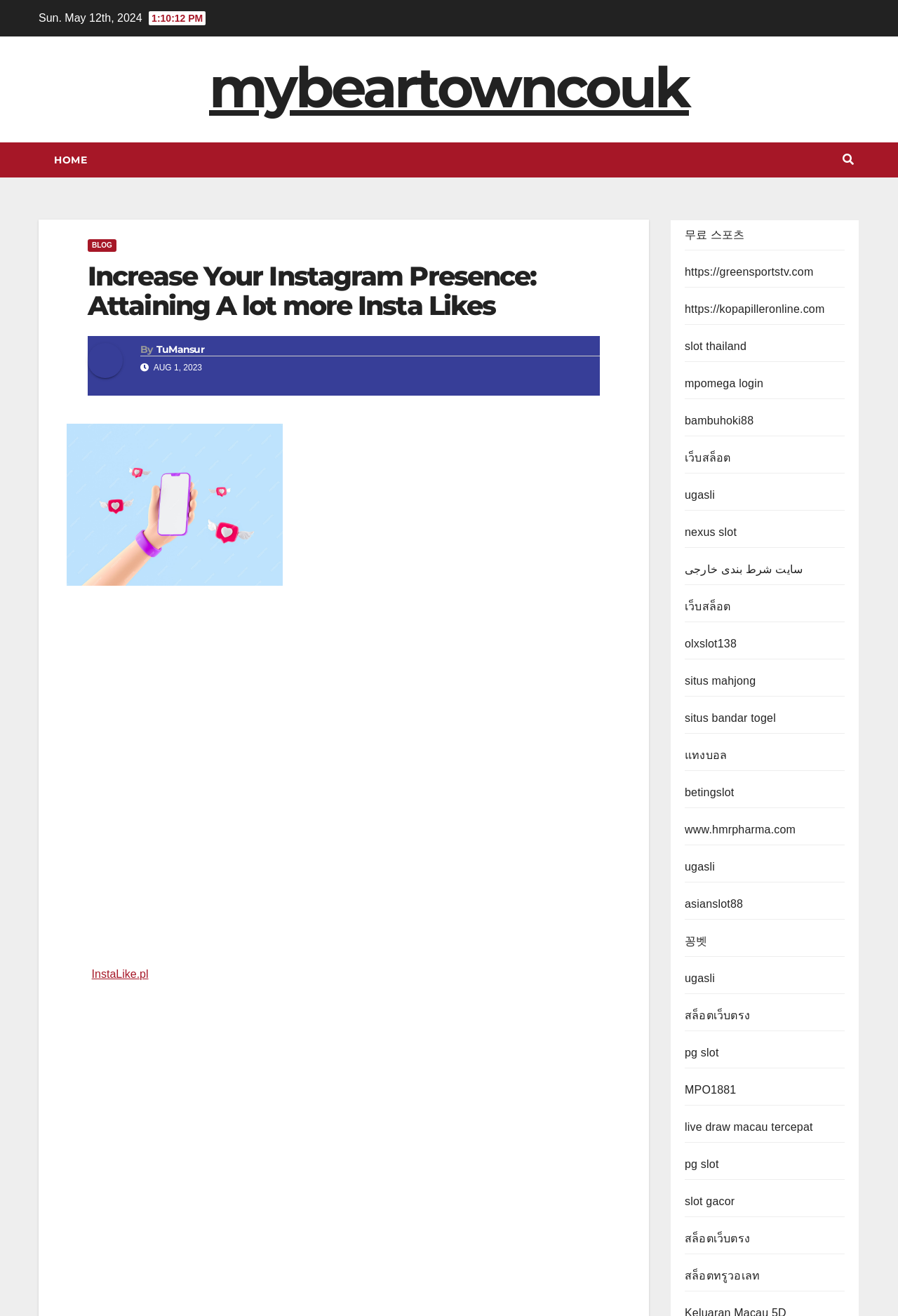Please examine the image and answer the question with a detailed explanation:
What is the main topic of the article?

I found the main topic of the article by reading the static text elements that discuss the importance of Instagram likes and how to increase them.